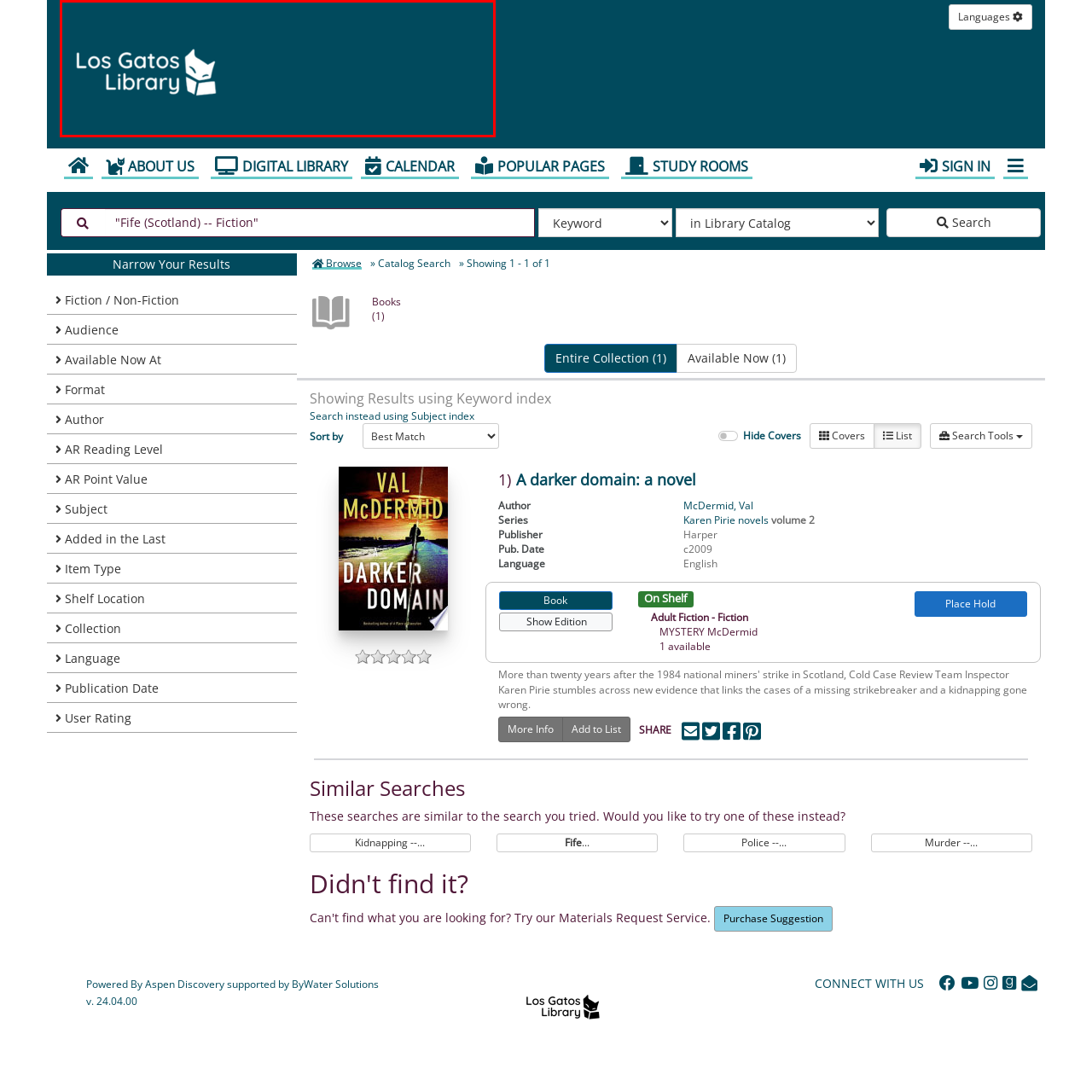Describe in detail the visual content enclosed by the red bounding box.

The image features the logo of the Los Gatos Library, prominently displayed against a deep teal background. The logo consists of a stylized graphic of a fox's face incorporated into an open book, symbolizing knowledge and the library's commitment to literacy and learning. To the right of the graphic is the text "Los Gatos Library" written in a clean, modern font, reinforcing the library's brand identity and inviting the community to explore its resources and services. This logo embodies the spirit of discovery and education that the library fosters within the Los Gatos community.